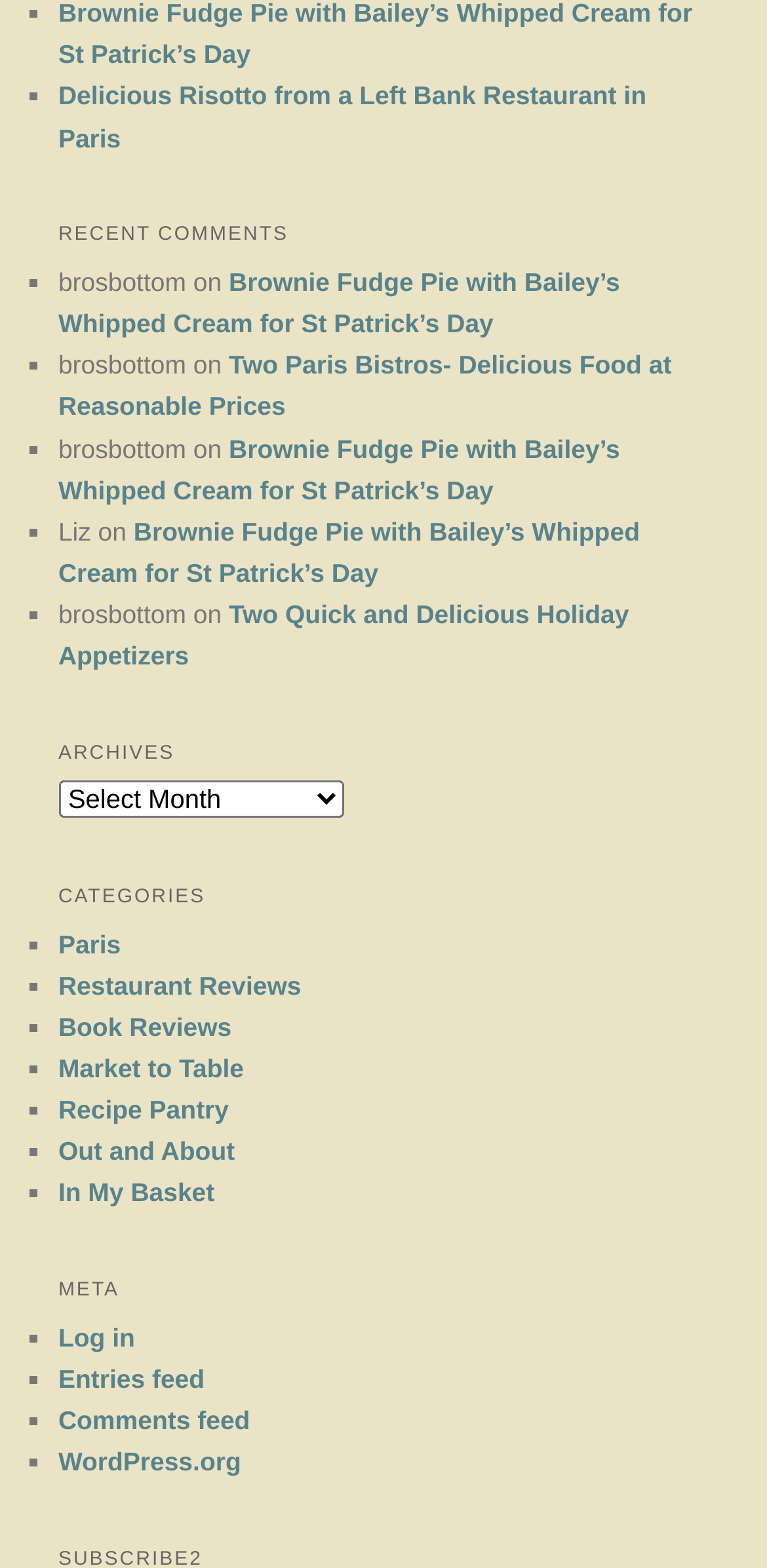Please analyze the image and provide a thorough answer to the question:
How many categories are there?

I counted the number of links under the 'CATEGORIES' heading, which indicates the number of categories.